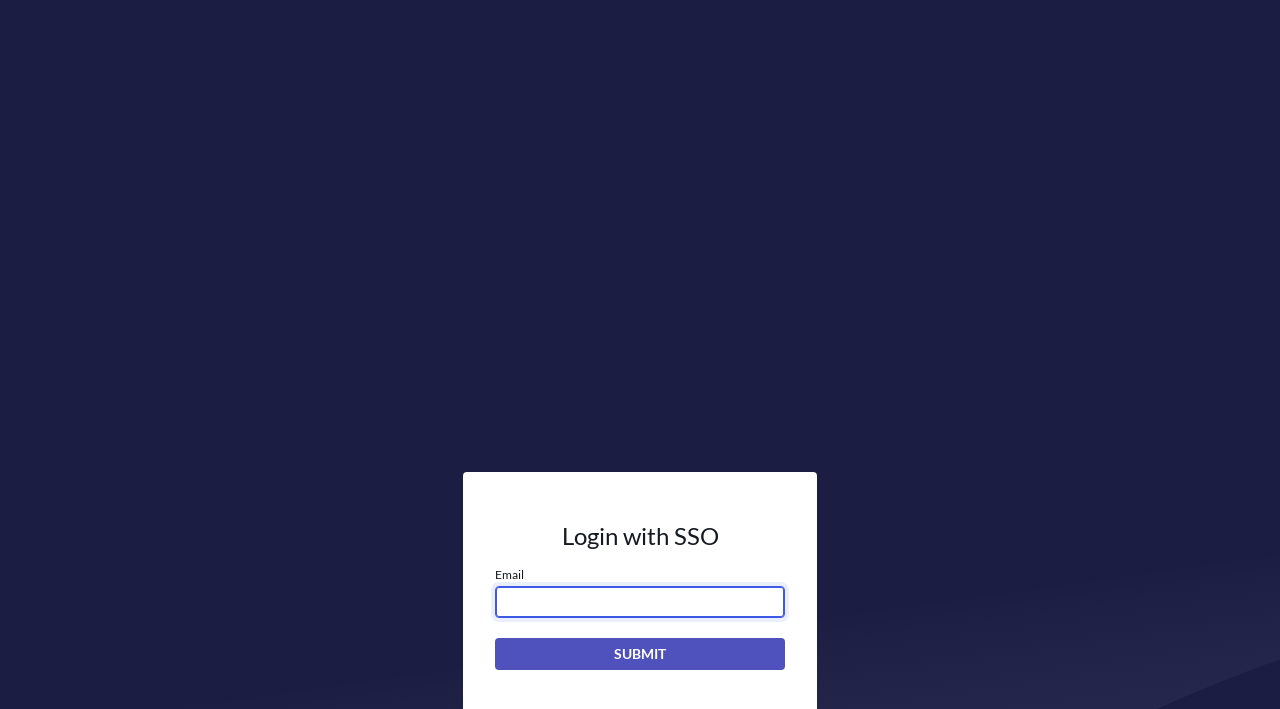Offer a meticulous description of the webpage's structure and content.

The webpage is a login page for ServiceNow, with a focus on single sign-on (SSO) functionality. At the top right corner, there are two "Close Messages" buttons, one smaller than the other. Below these buttons, in the middle of the page, is a heading that reads "ServiceNow Home Page". 

Further down, there is a section dedicated to logging in with SSO, indicated by a heading that reads "Login with SSO". This section contains a label "Email" followed by a text box where users can enter their email address. The text box is currently in focus. Below the text box is a "SUBMIT" button.